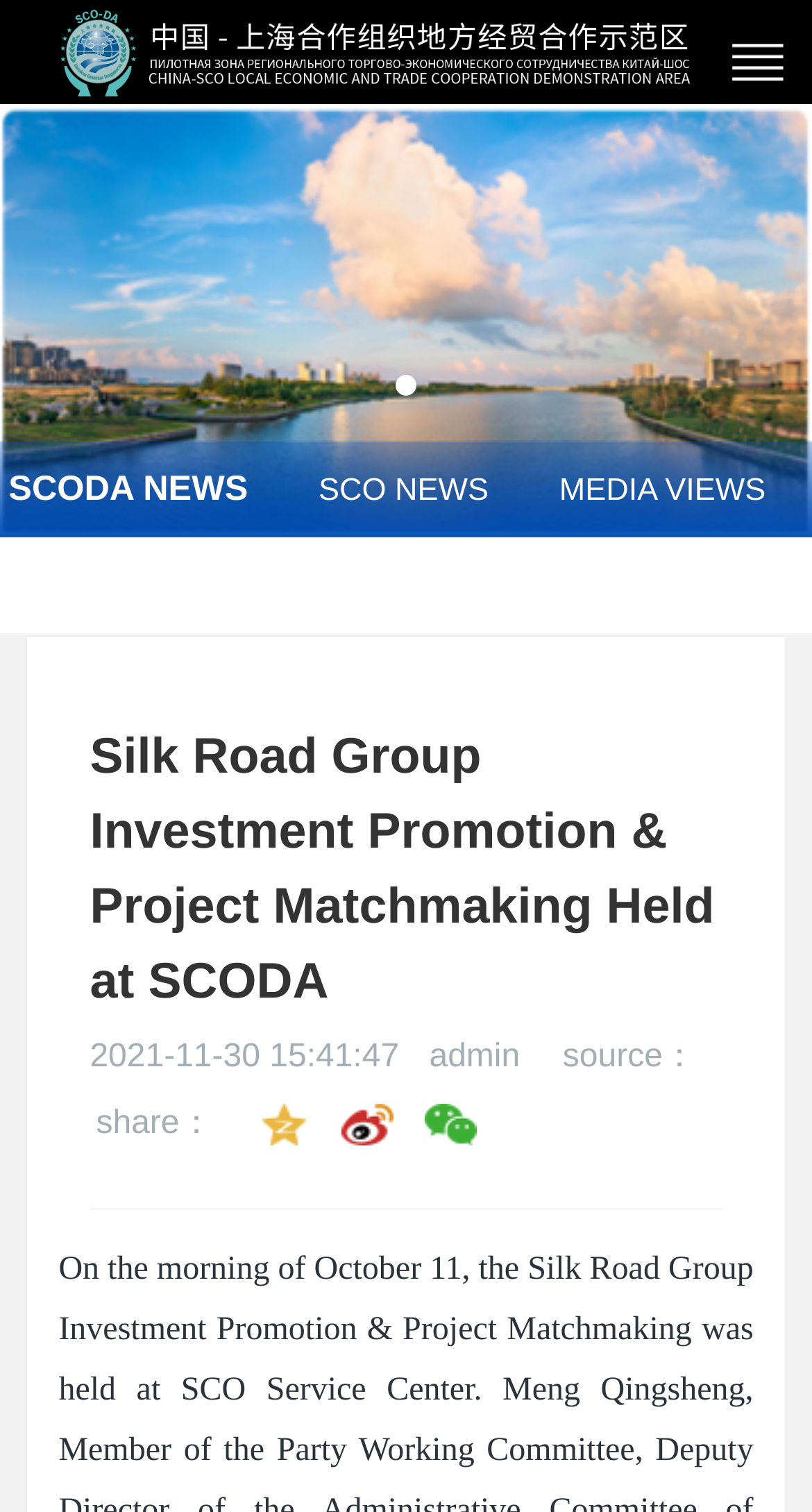Bounding box coordinates should be in the format (top-left x, top-left y, bottom-right x, bottom-right y) and all values should be floating point numbers between 0 and 1. Determine the bounding box coordinate for the UI element described as: alt="Singing With Birds"

None